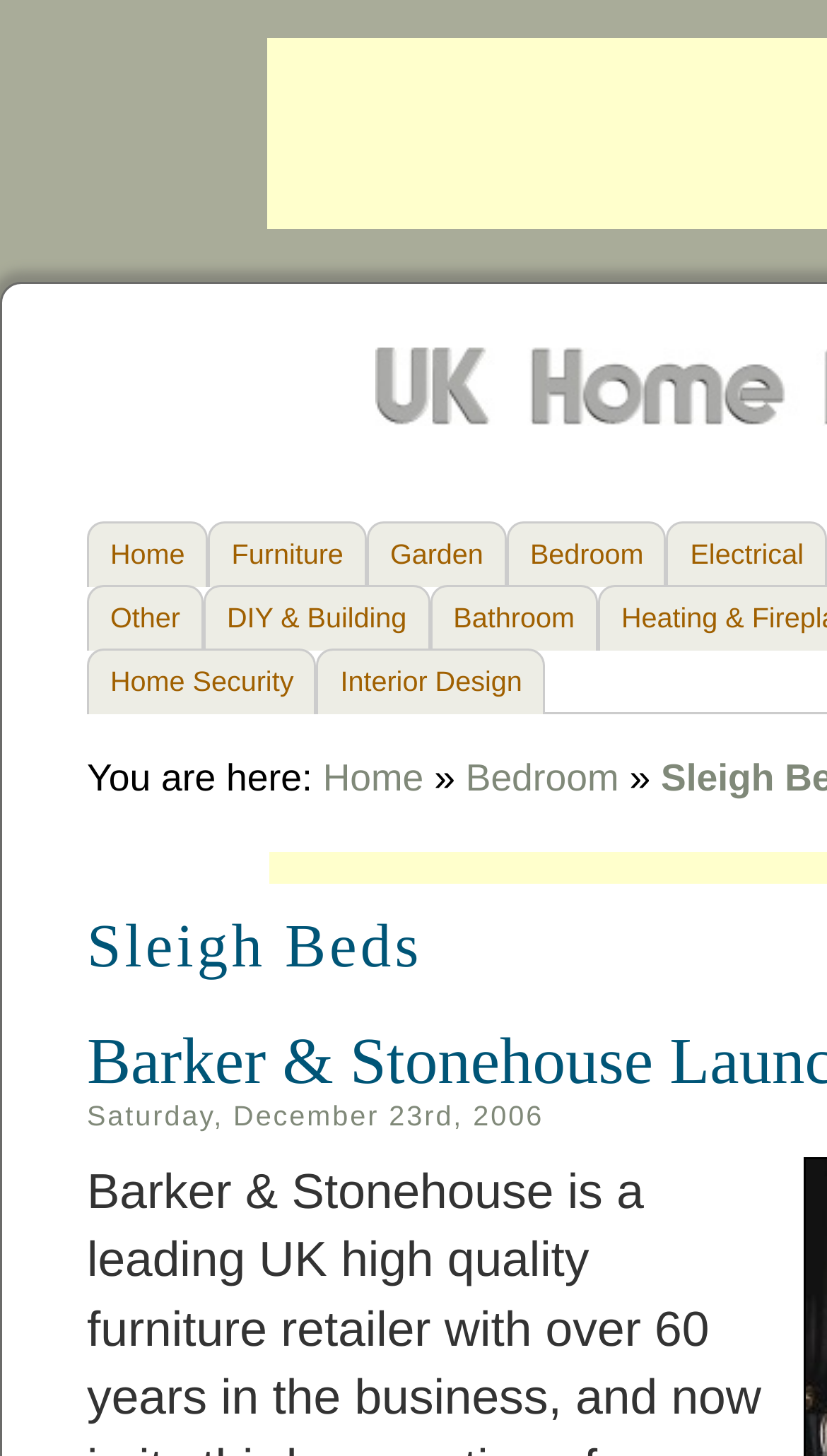Show the bounding box coordinates for the element that needs to be clicked to execute the following instruction: "go to home page". Provide the coordinates in the form of four float numbers between 0 and 1, i.e., [left, top, right, bottom].

[0.105, 0.358, 0.252, 0.403]